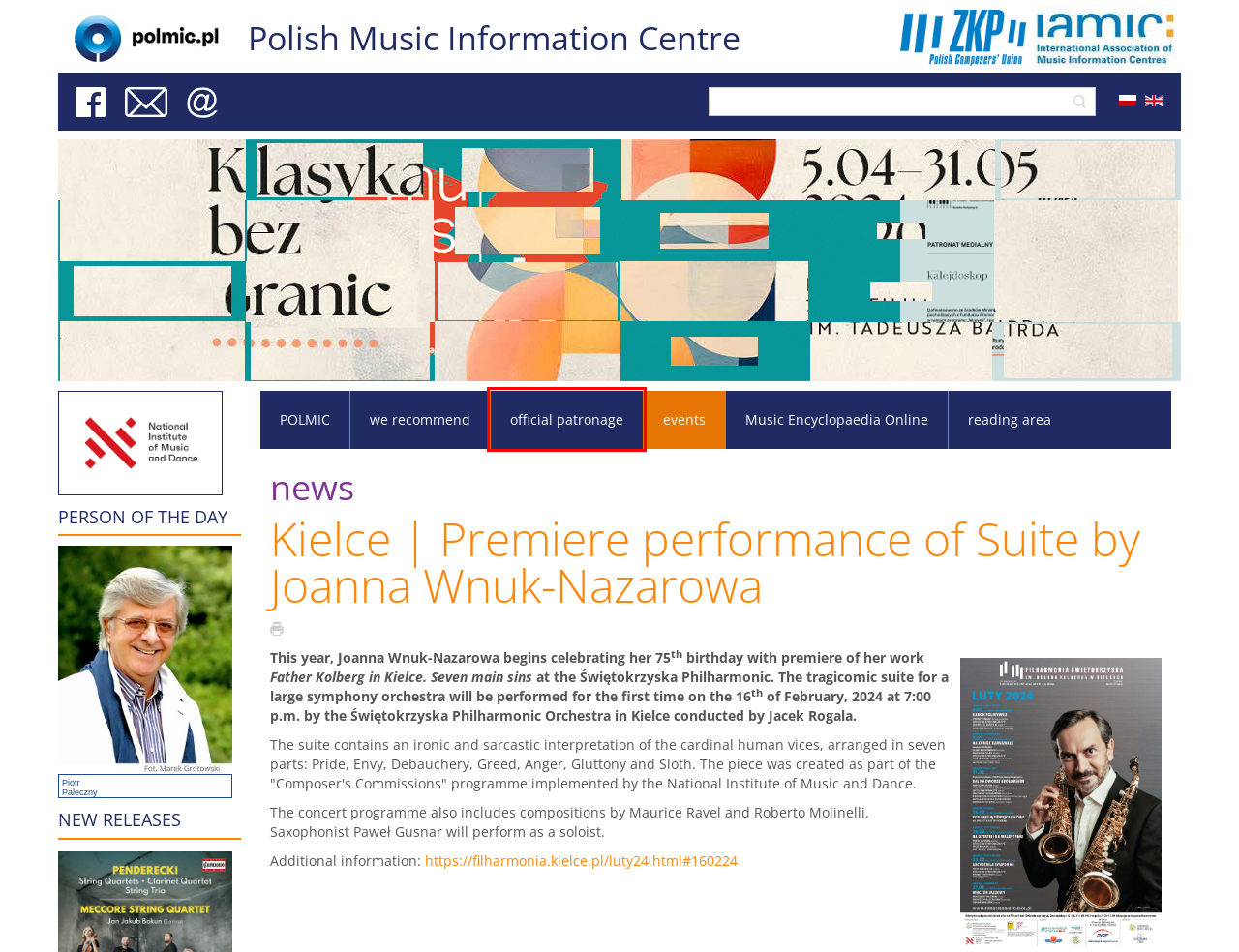You have a screenshot of a webpage with a red rectangle bounding box. Identify the best webpage description that corresponds to the new webpage after clicking the element within the red bounding box. Here are the candidates:
A. POLMIC | Archiwum Cyfrowe
B. Narodowy Instytut Muzyki i Tańca
C. FILHARMONIA ŚWIĘTOKRZYSKA W KIELCACH
D. official patronage
E. The International Association of Music Centres
F. Maciejewski
G. Chopin University Press / eFryderyk.pl
H. Grażyna Bacewicz

D